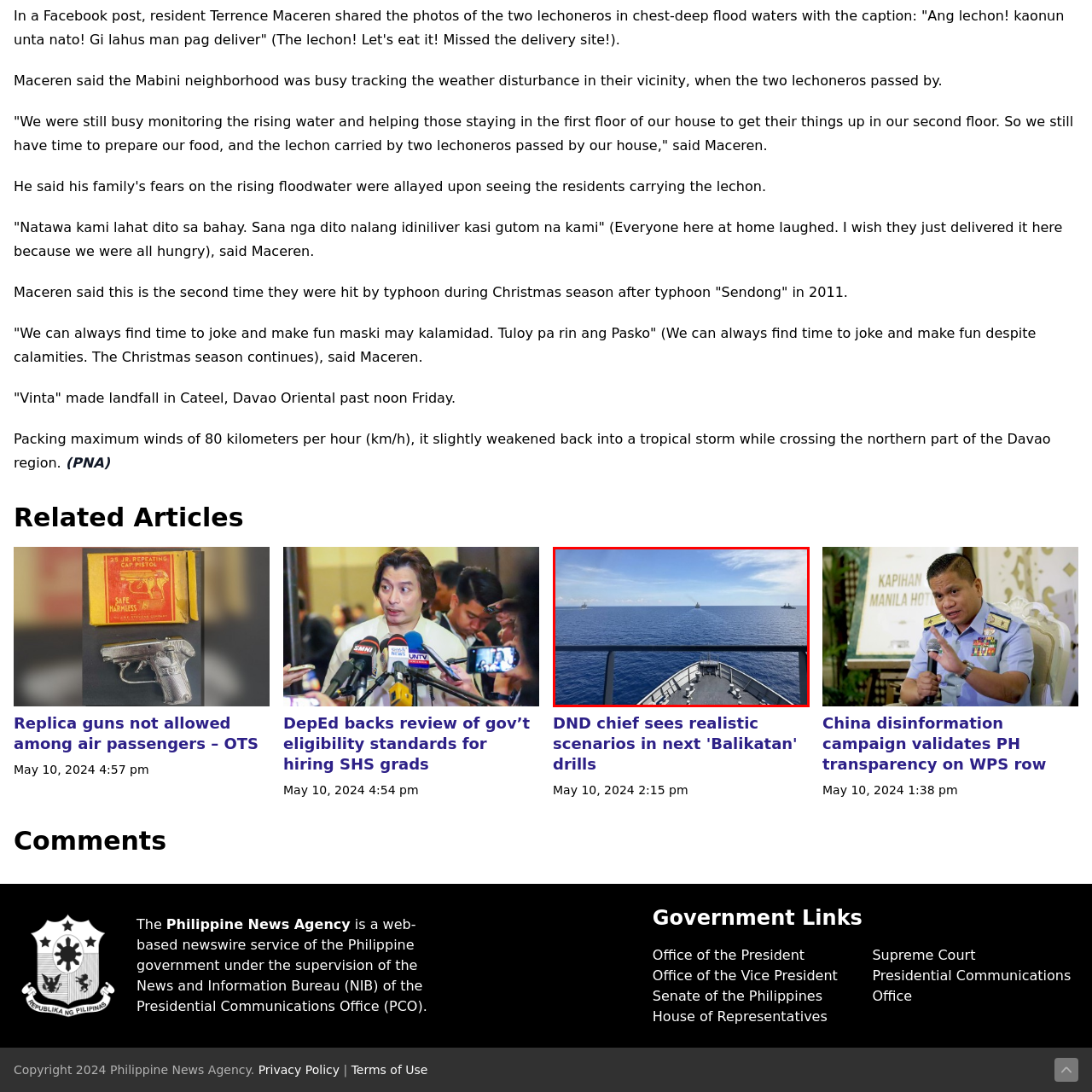Create an extensive caption describing the content of the image outlined in red.

The image captures a panoramic view from the bow of a naval vessel navigating through the expansive blue waters of the ocean. In the distance, several ships are visible on the horizon, indicating a coordinated maritime operation or exercise. The clear blue sky complements the serene sea, enhancing the sense of openness and activity at sea. This scene portrays the essence of naval operations, highlighting both the beauty of nature and the strategic presence of naval forces in the area, which could be part of a larger mission or maritime security initiative.